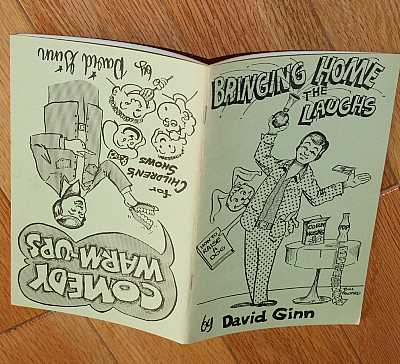Elaborate on all the elements present in the image.

The image features a book titled "Bringing Home The Laughs" by David Ginn, positioned open with its pages displayed prominently. The cover design showcases a whimsical illustration that includes playful cartoons, depicting comedic characters and scenarios that aim to evoke smiles and laughter. One figure appears to be a magician or performer in a patterned suit, exuding a cheerful demeanor while interacting with various comedic elements, such as a bottle labeled "Soda" and sketches of joyful faces. The title is prominently placed at the top, blending humor and entertainment, resonating with the theme of the book, which suggests a focus on lively performances and engaging comedy warm-ups. The background features a wooden floor, adding warmth to the scene. This book appears to be a resource for entertainers looking to inject humor into their acts.